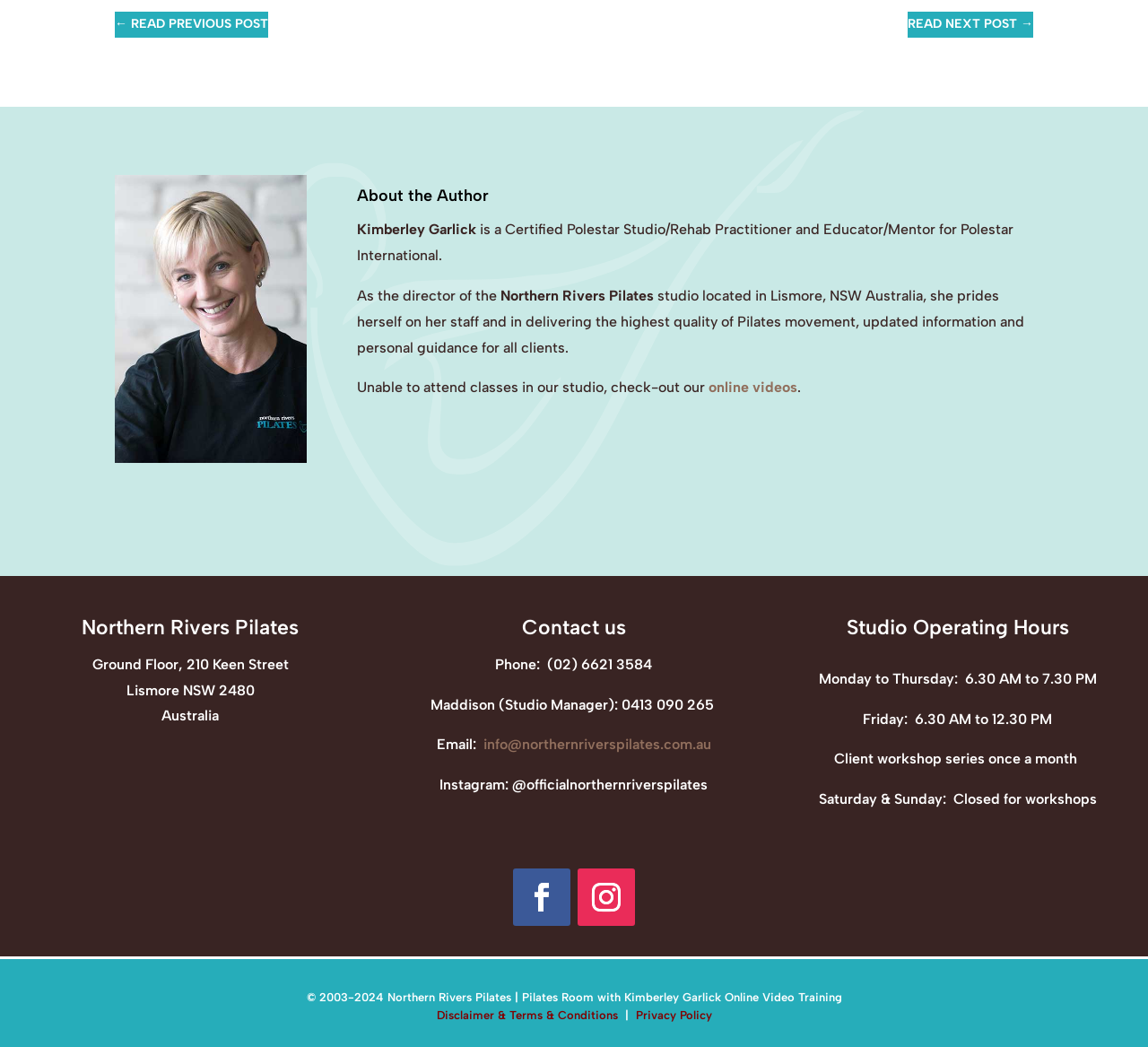Could you indicate the bounding box coordinates of the region to click in order to complete this instruction: "View disclaimer and terms".

[0.38, 0.963, 0.538, 0.976]